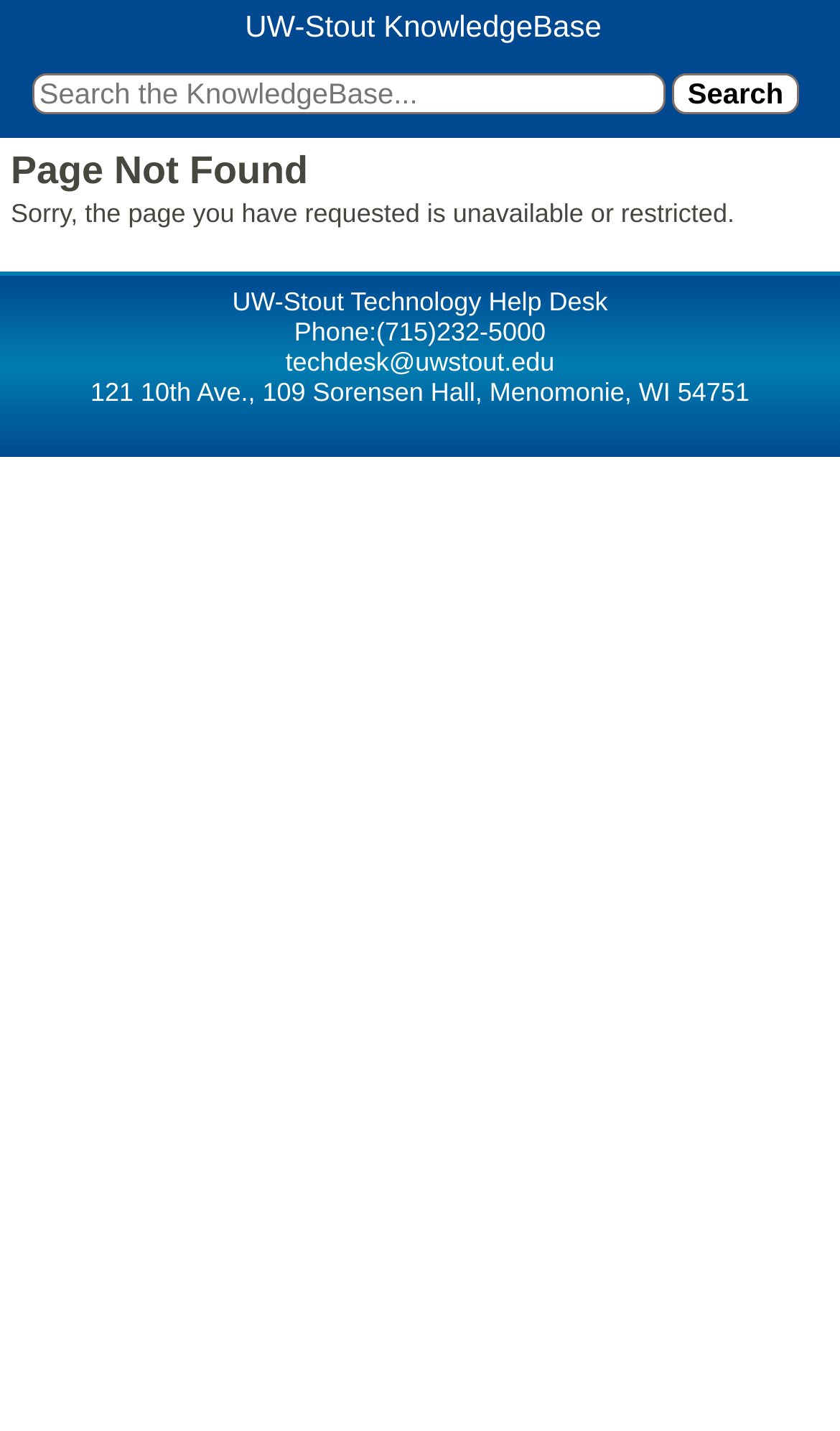What is the address of the UW-Stout Technology Help Desk?
Look at the screenshot and provide an in-depth answer.

I found the address by looking at the static text element that contains the address, which is located in the content info section at the bottom of the page.